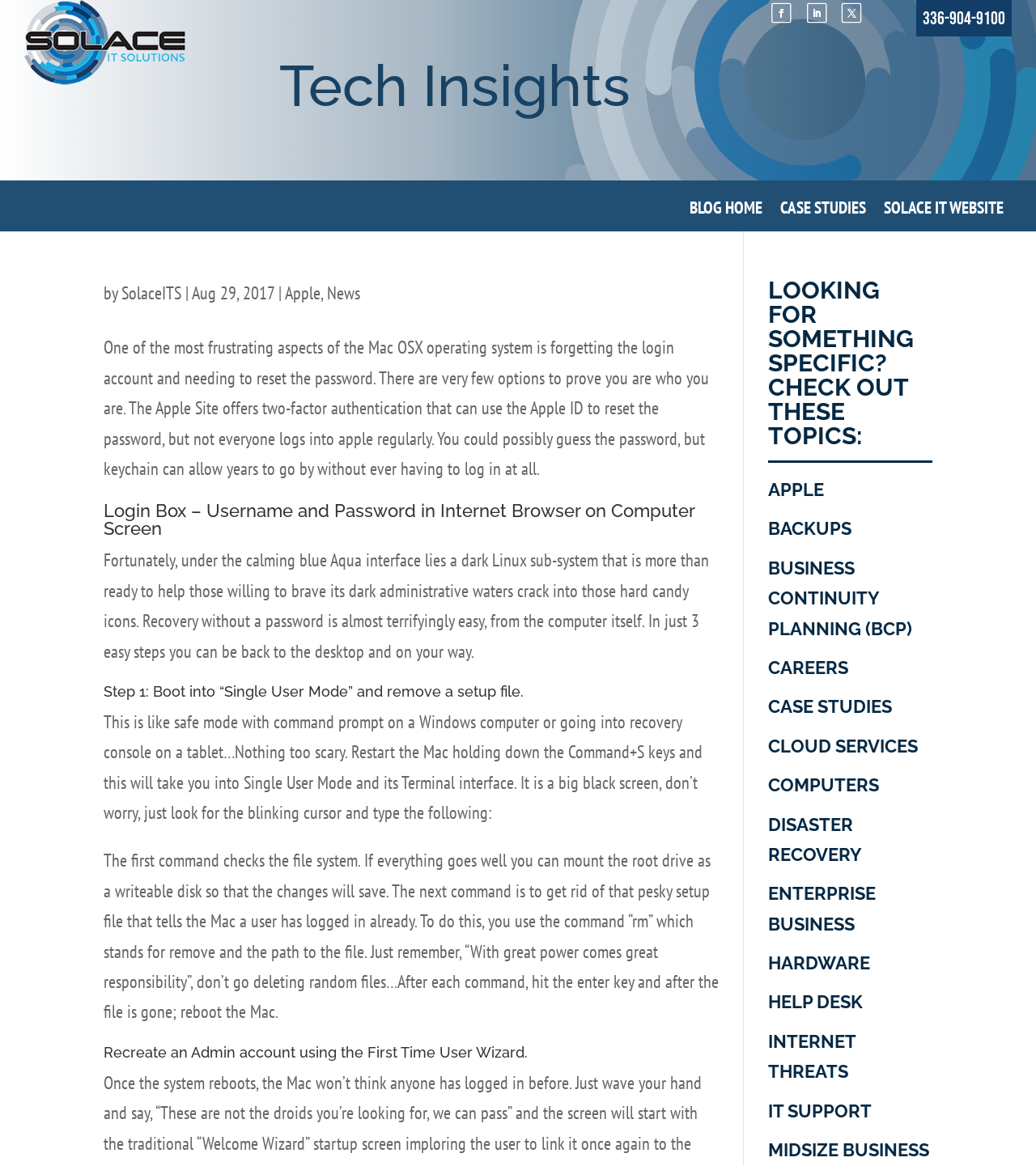Generate an in-depth caption that captures all aspects of the webpage.

The webpage is about recovering a lost Apple ID and resetting the password on a Mac. At the top, there is a heading "Tech Insights" and a phone number "336-904-9100" on the right side. Below the heading, there are three social media links and a navigation menu with links to "BLOG HOME", "CASE STUDIES", and "SOLACE IT WEBSITE".

On the left side, there is a section with the title "Apple ID lost? Simple Steps To Hack Your Mac To Reset Password" and a brief description of the problem of forgetting the login account and needing to reset the password. Below this section, there is a paragraph of text explaining the difficulty of proving one's identity to reset the password and the possibility of using two-factor authentication.

The main content of the webpage is divided into three steps to recover the password. The first step is to boot into "Single User Mode" and remove a setup file. This is explained in a paragraph of text, followed by a heading "Step 1: Boot into “Single User Mode” and remove a setup file." The second step is not explicitly mentioned, but the third step is to recreate an admin account using the First Time User Wizard, which is explained in a heading "Recreate an Admin account using the First Time User Wizard."

On the right side, there is a section with the title "LOOKING FOR SOMETHING SPECIFIC? CHECK OUT THESE TOPICS:" and a list of 15 links to various topics, including "APPLE", "BACKUPS", "BUSINESS CONTINUITY PLANNING (BCP)", and others.